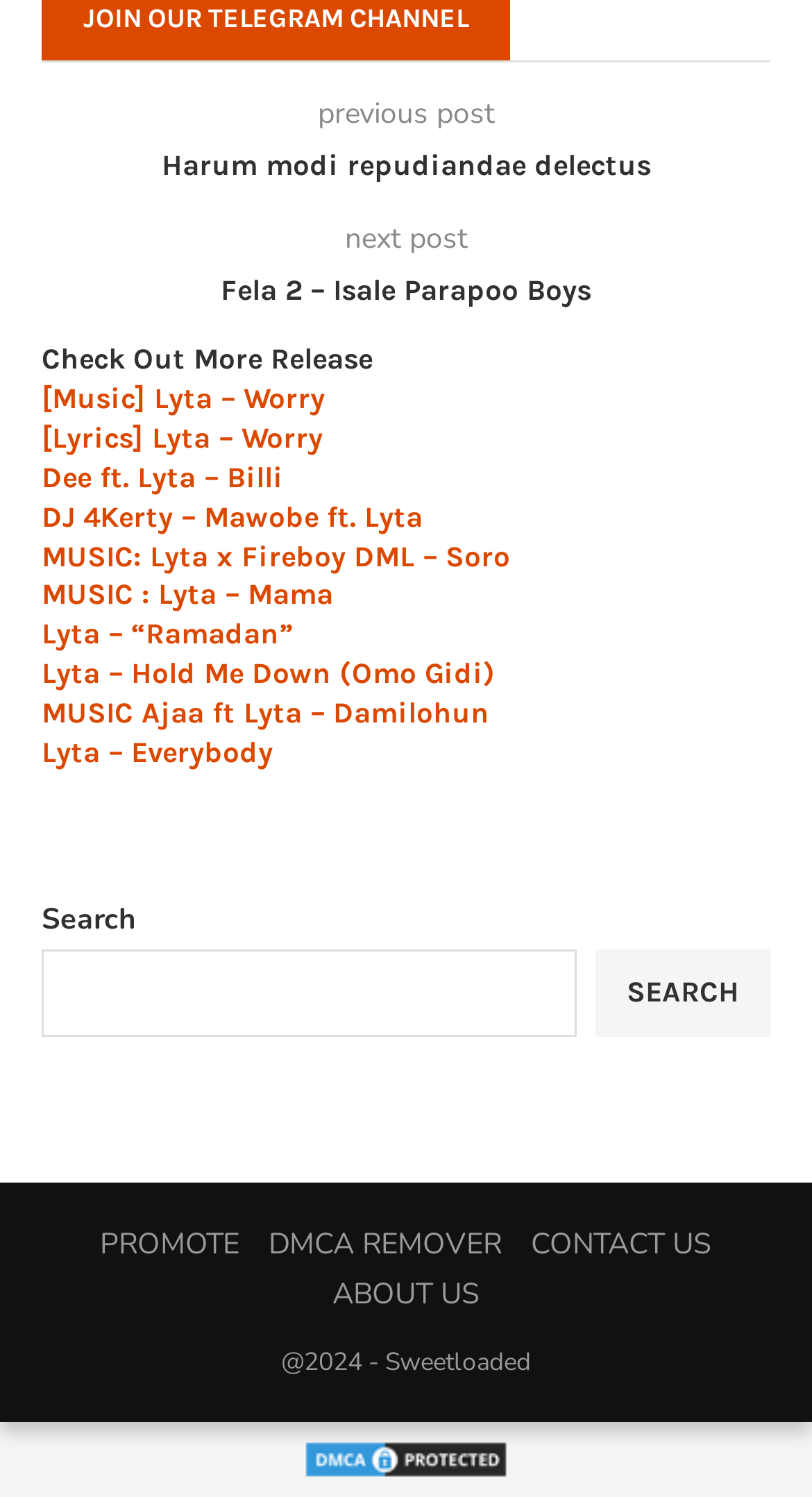Please provide the bounding box coordinates in the format (top-left x, top-left y, bottom-right x, bottom-right y). Remember, all values are floating point numbers between 0 and 1. What is the bounding box coordinate of the region described as: PROMOTE

[0.123, 0.818, 0.295, 0.844]